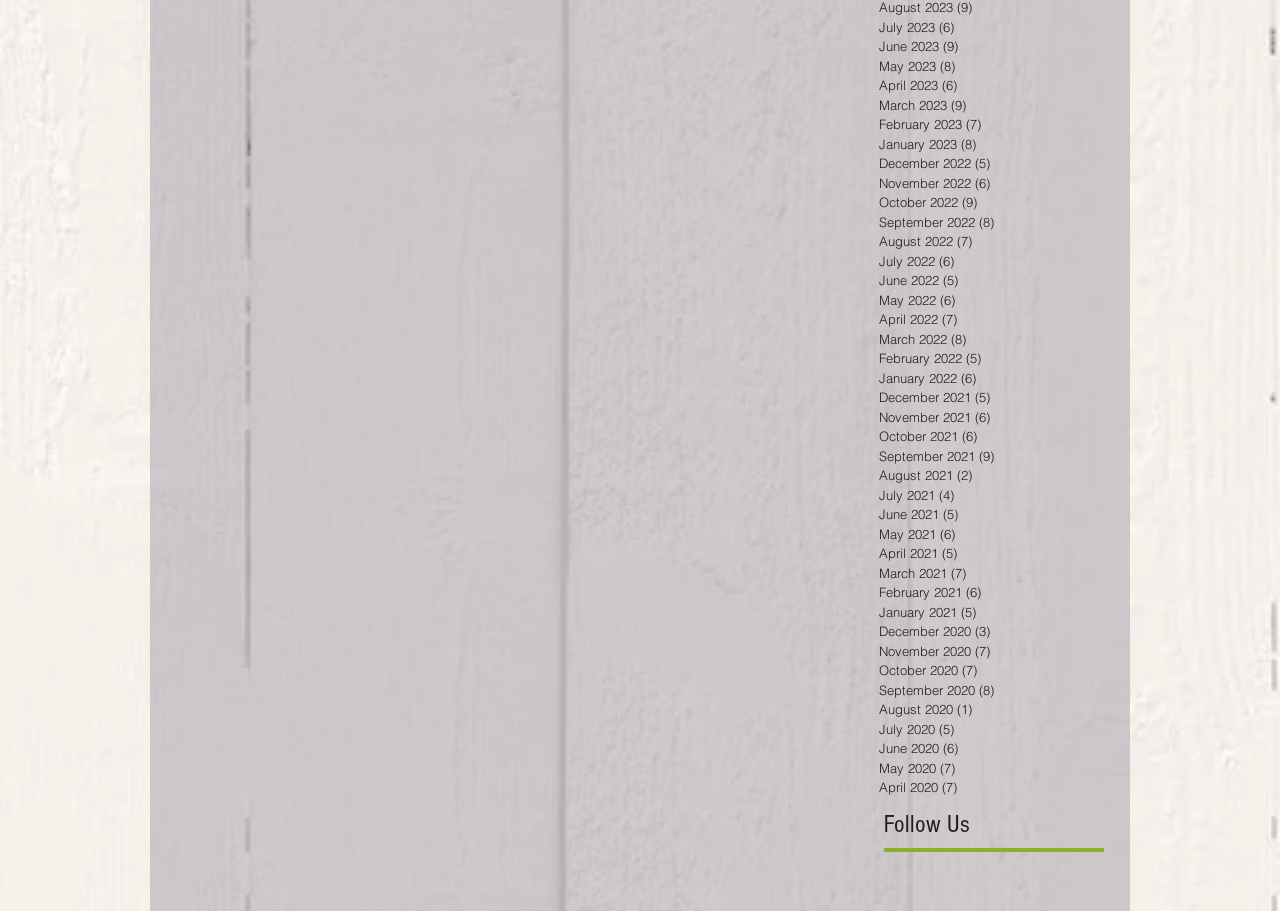Can you identify the bounding box coordinates of the clickable region needed to carry out this instruction: 'View June 2022 posts'? The coordinates should be four float numbers within the range of 0 to 1, stated as [left, top, right, bottom].

[0.687, 0.298, 0.851, 0.319]